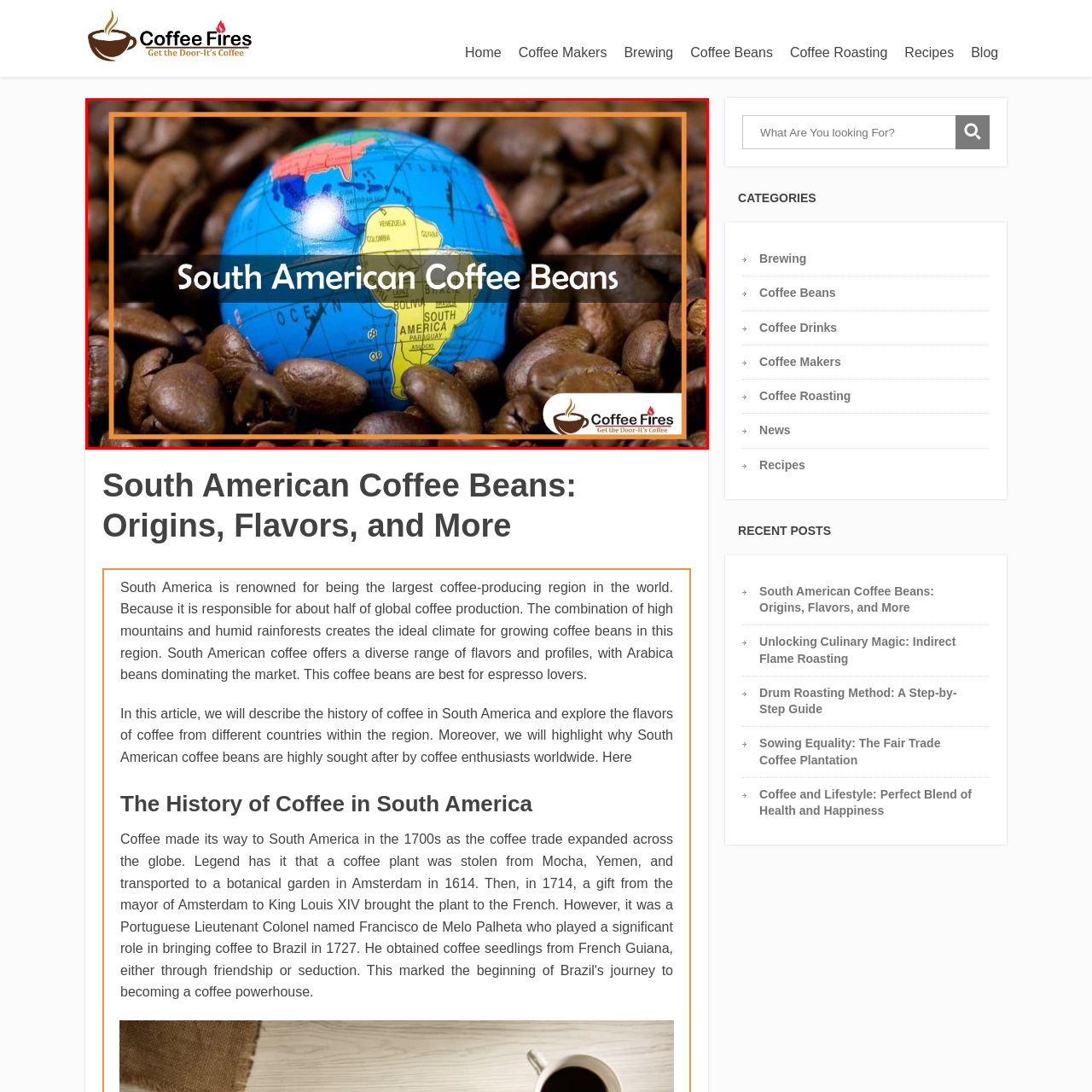What is the purpose of the globe in the image?
Analyze the image marked by the red bounding box and respond with an in-depth answer considering the visual clues.

The globe is prominently featured in the foreground of the image, and it highlights South America and its coffee-producing countries, including Colombia and Brazil, emphasizing their notable contributions to the global coffee industry.